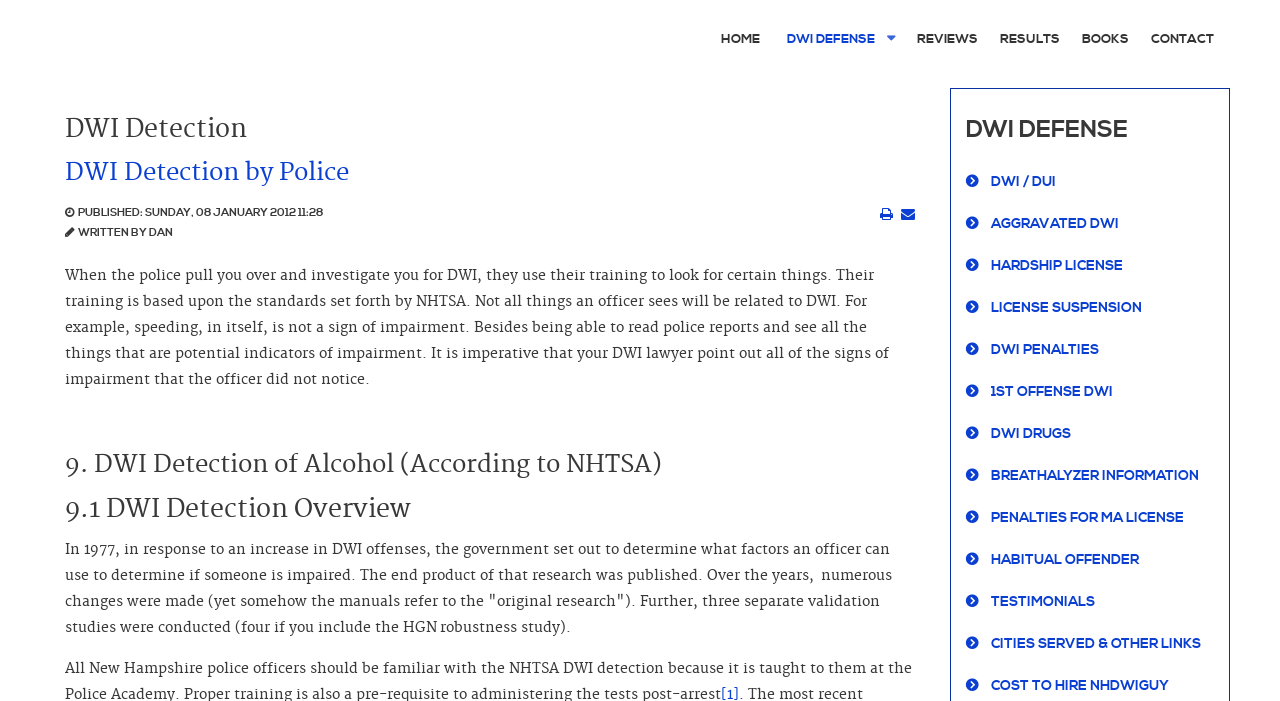Please locate the bounding box coordinates of the element that needs to be clicked to achieve the following instruction: "Contact the lawyers". The coordinates should be four float numbers between 0 and 1, i.e., [left, top, right, bottom].

[0.891, 0.001, 0.956, 0.11]